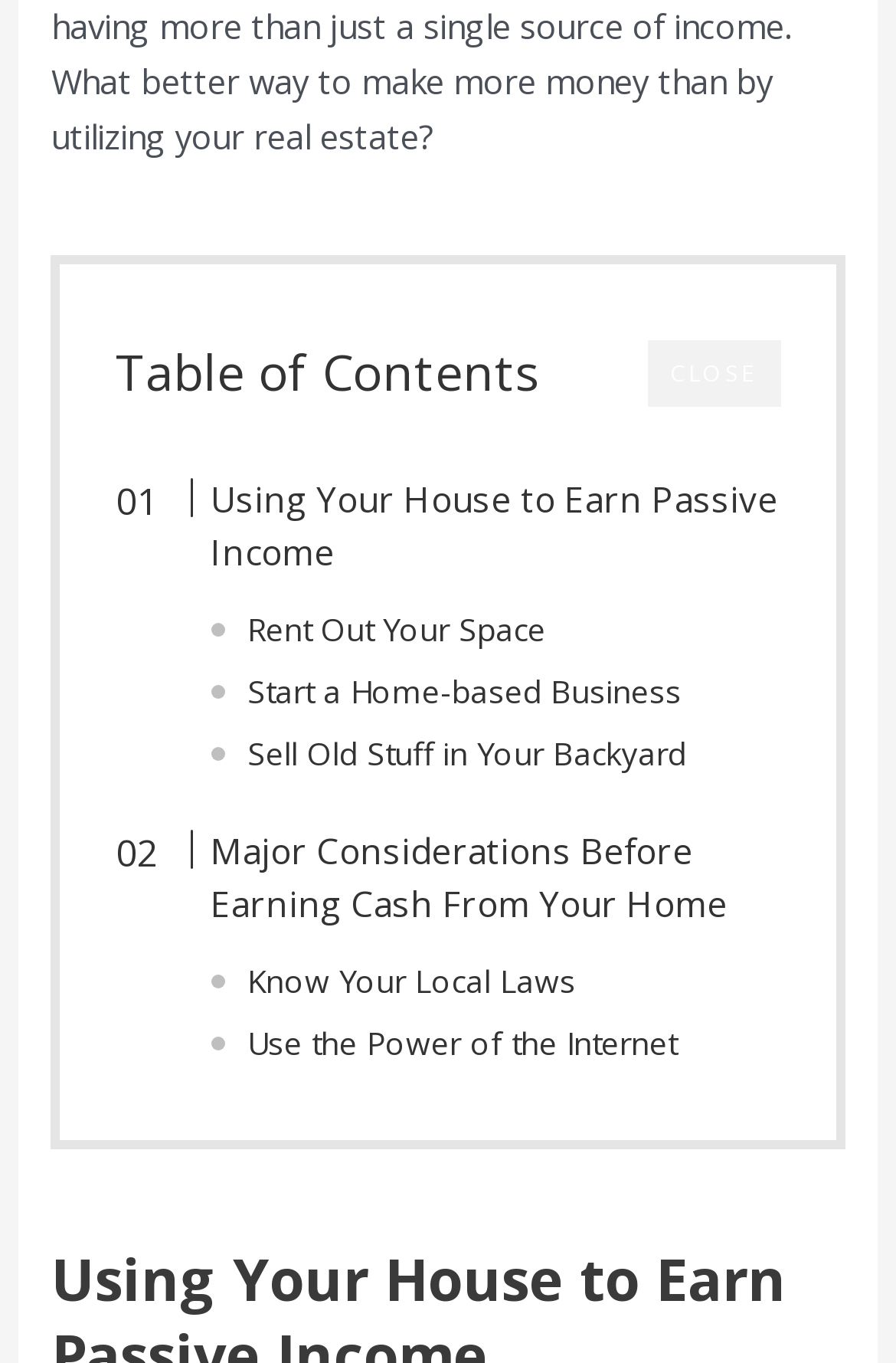How many elements are there in the top-right corner?
Please provide a detailed answer to the question.

I examined the top-right corner of the webpage and found only one element, which is the 'CLOSE' button.